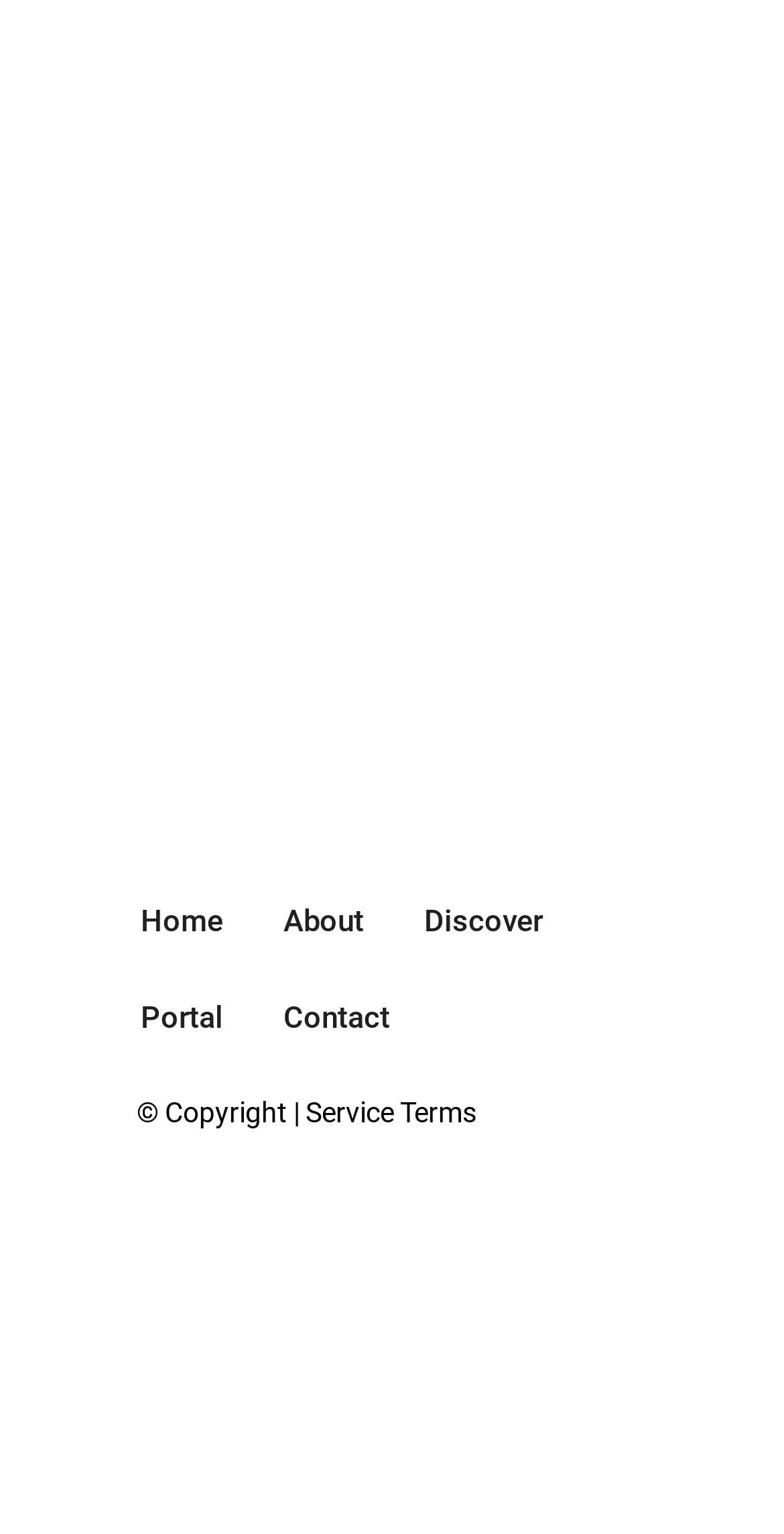How many links are there in the footer?
Based on the image, answer the question with a single word or brief phrase.

2